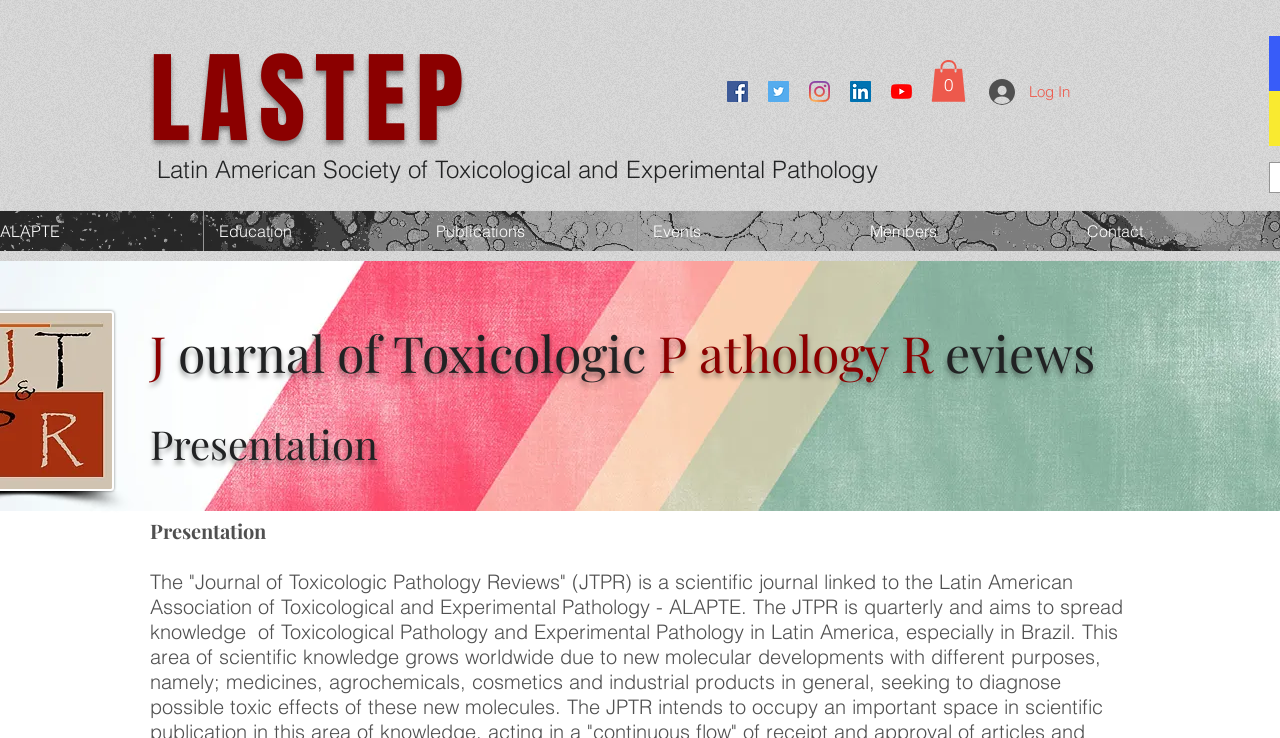How many navigation links are there?
Look at the image and provide a detailed response to the question.

I counted the number of navigation links by looking at the links with the text 'Education', 'Publications', 'Events', and 'Members' which are children of the root element.